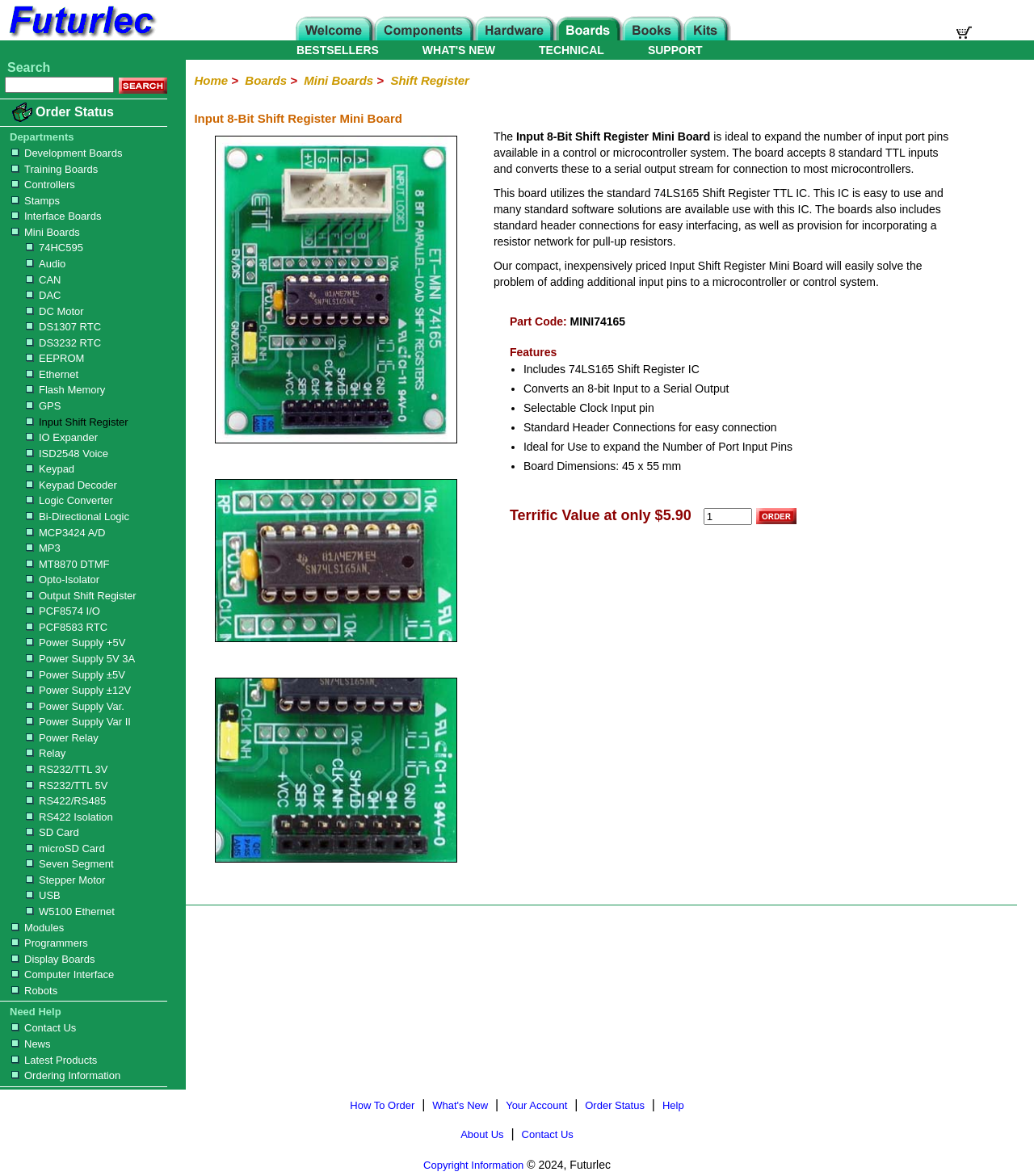Determine the bounding box coordinates of the area to click in order to meet this instruction: "Check Shopping Cart".

[0.922, 0.022, 0.941, 0.034]